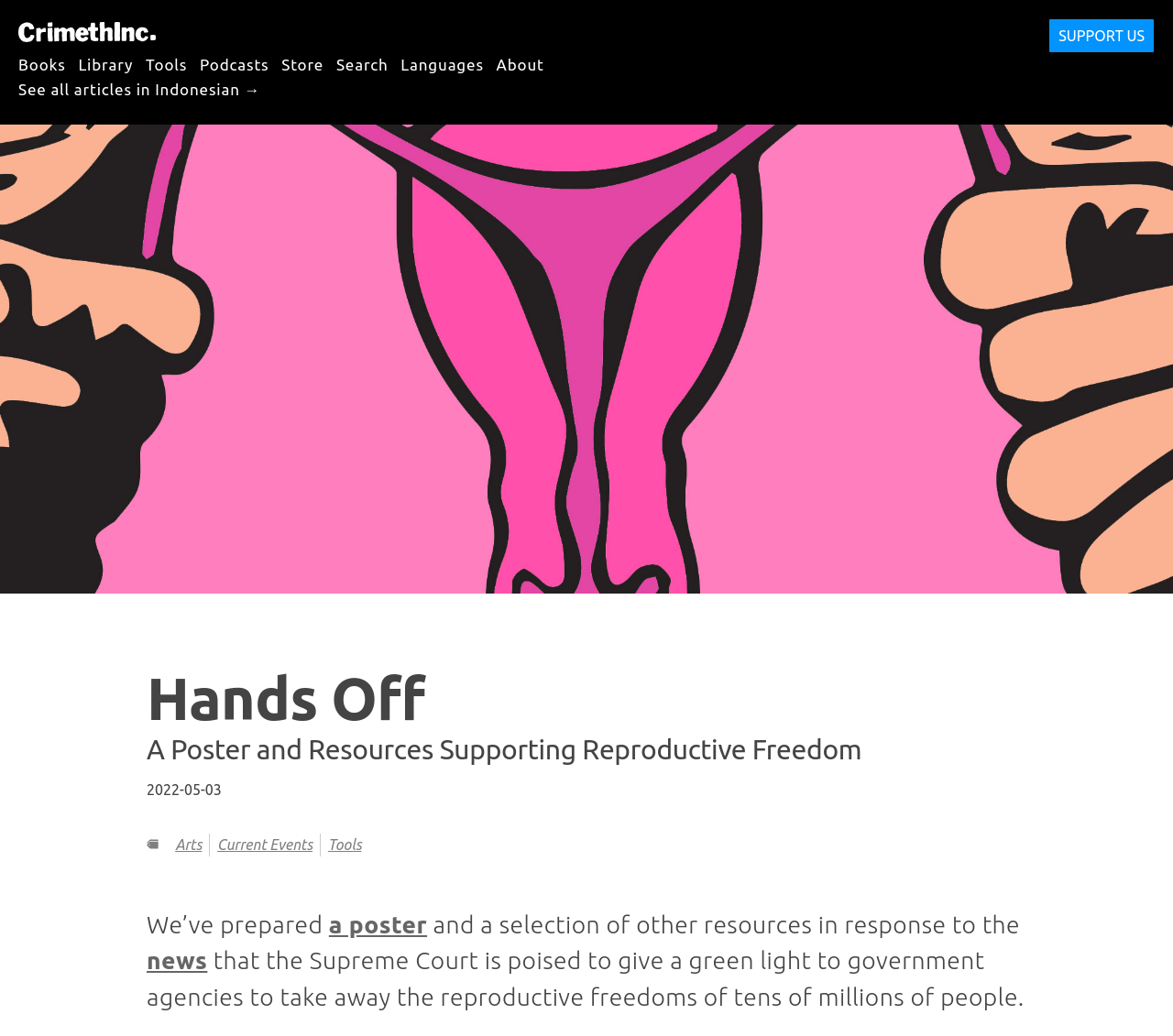Locate the UI element described as follows: "Podcasts". Return the bounding box coordinates as four float numbers between 0 and 1 in the order [left, top, right, bottom].

[0.17, 0.045, 0.229, 0.08]